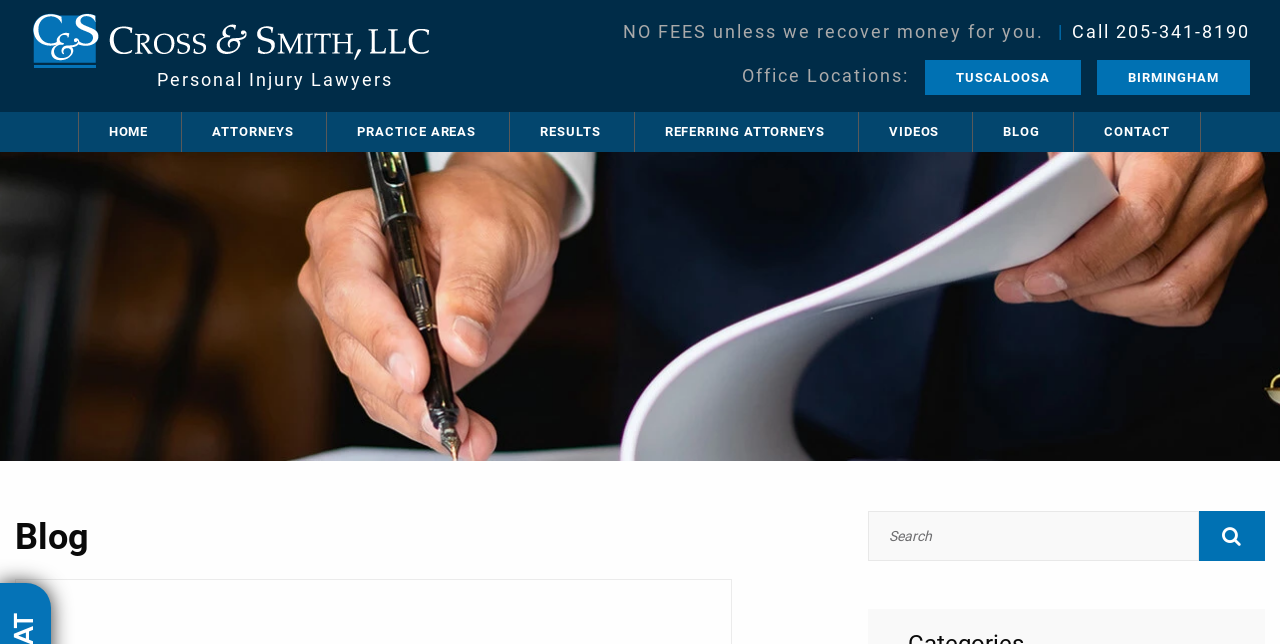Respond to the question below with a concise word or phrase:
What is the phone number to call?

205-341-8190